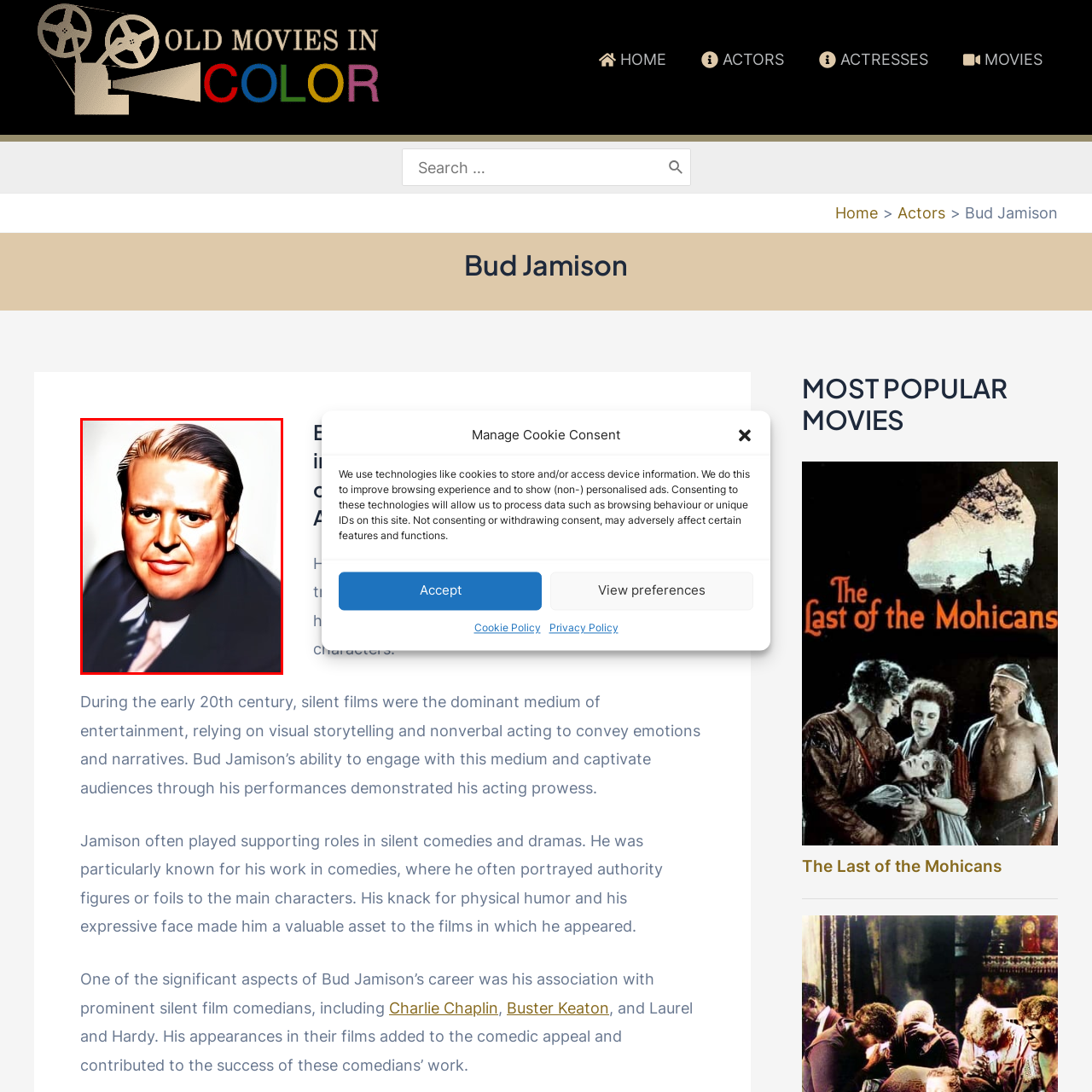Identify the subject within the red bounding box and respond to the following question in a single word or phrase:
What was Bud Jamison known for?

Versatility